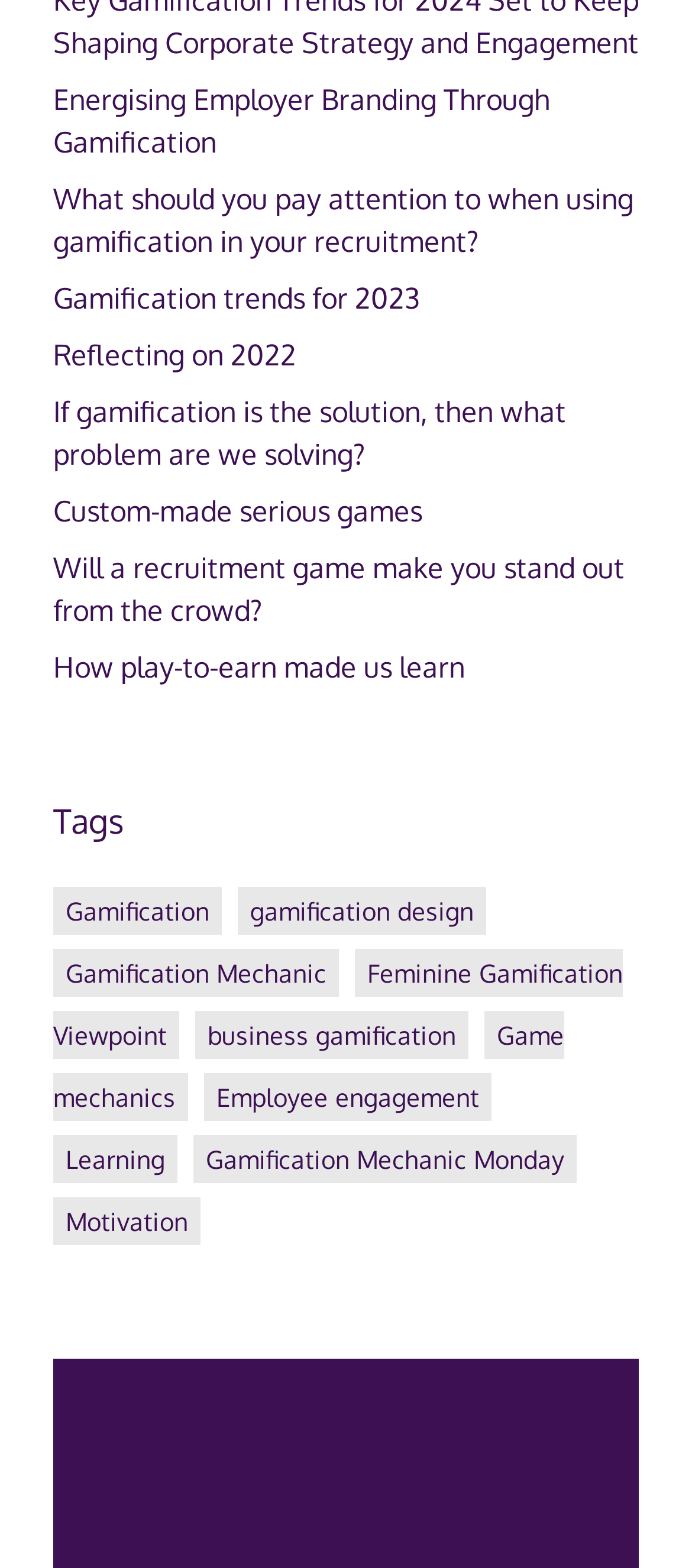Give a one-word or one-phrase response to the question: 
How many tags are related to gamification?

4